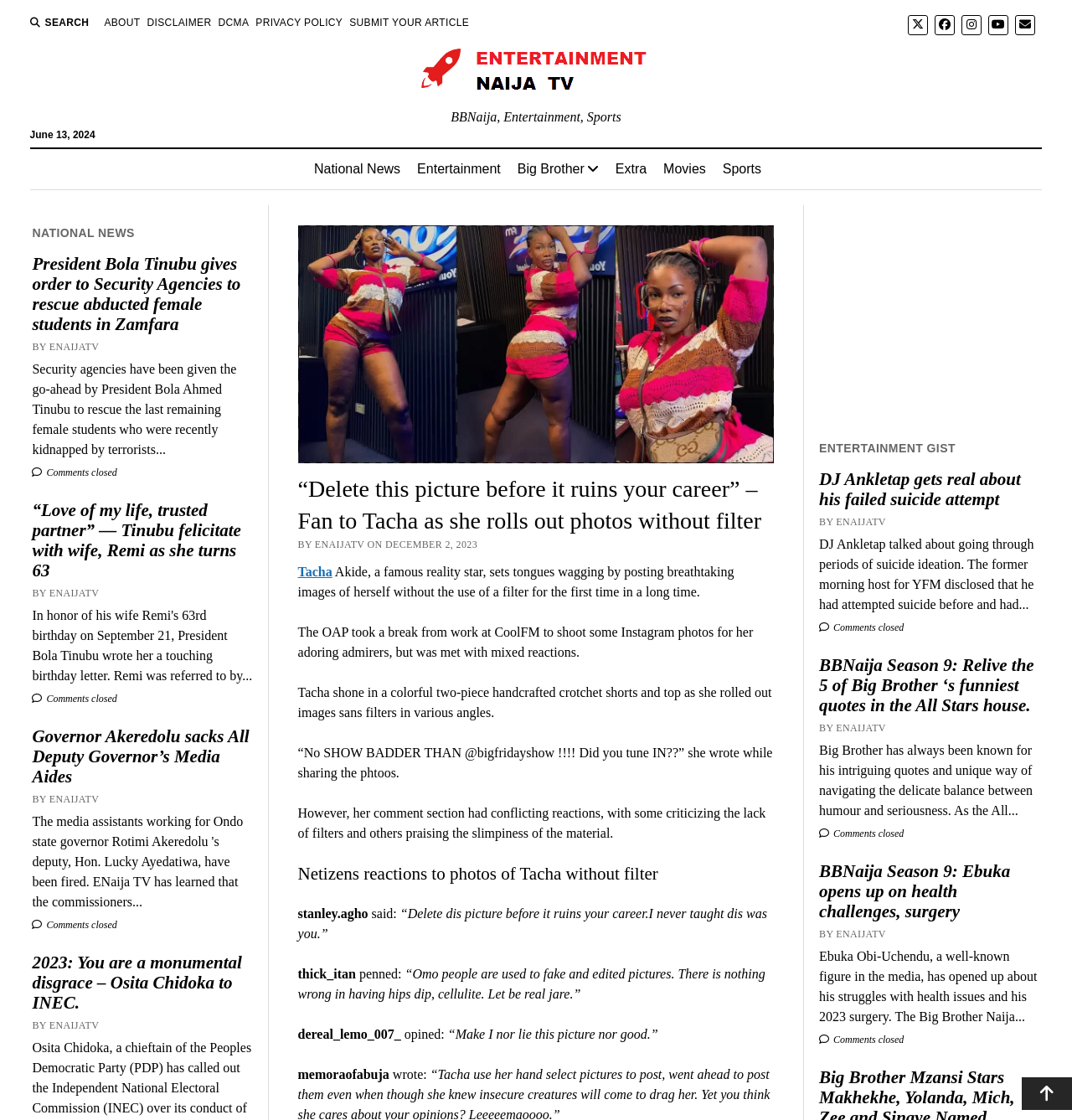Use a single word or phrase to answer this question: 
What is the category of news under which the article 'President Bola Tinubu gives order to Security Agencies to rescue abducted female students in Zamfara' falls?

National News